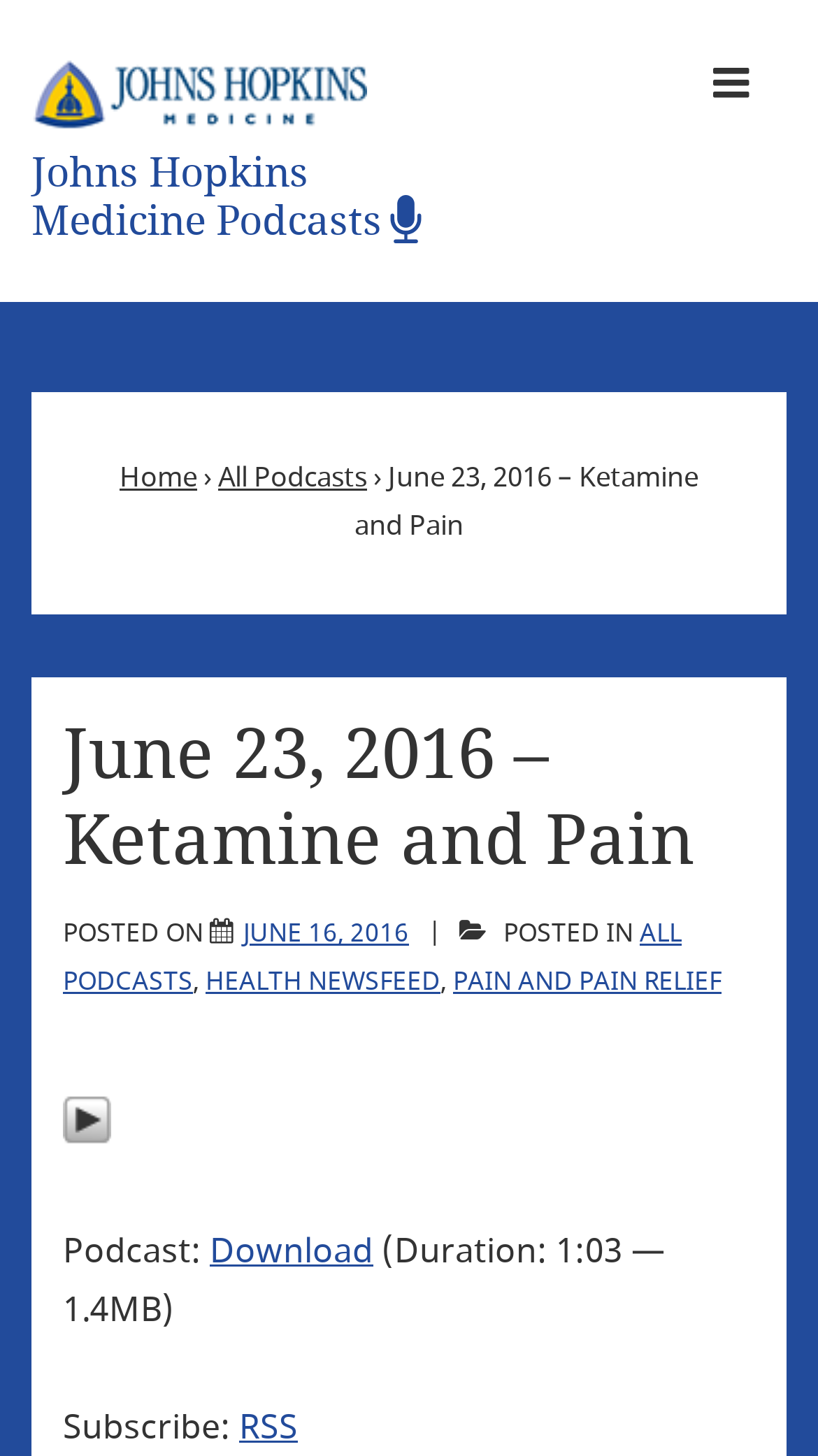Please specify the bounding box coordinates of the region to click in order to perform the following instruction: "Download the podcast".

[0.256, 0.842, 0.456, 0.876]